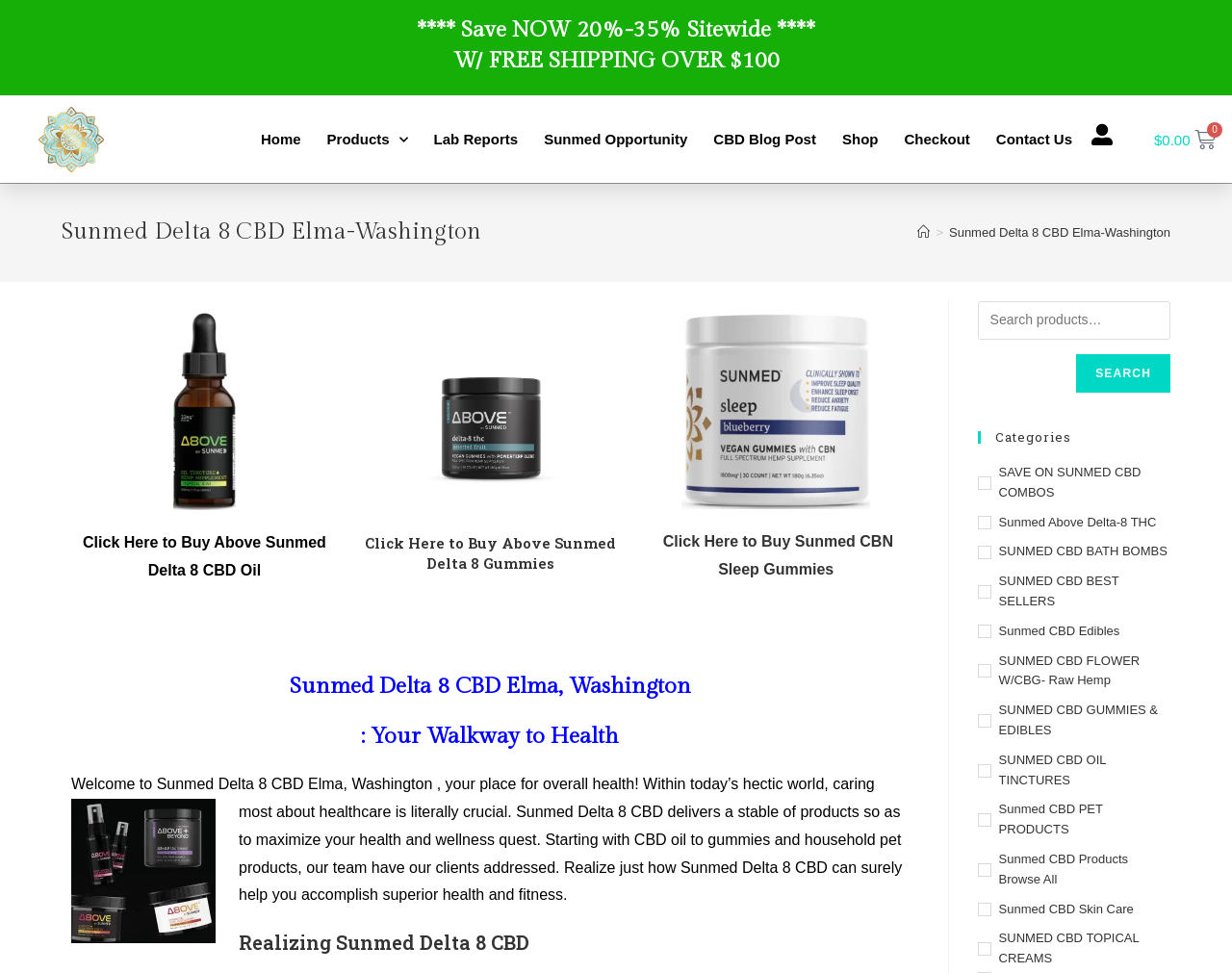What is the location of the CBD store?
Analyze the screenshot and provide a detailed answer to the question.

The location of the CBD store can be found in the heading 'Sunmed Delta 8 CBD Elma-Washington' and also in the text 'Welcome to Sunmed Delta 8 CBD Elma, Washington, your place for overall health!'